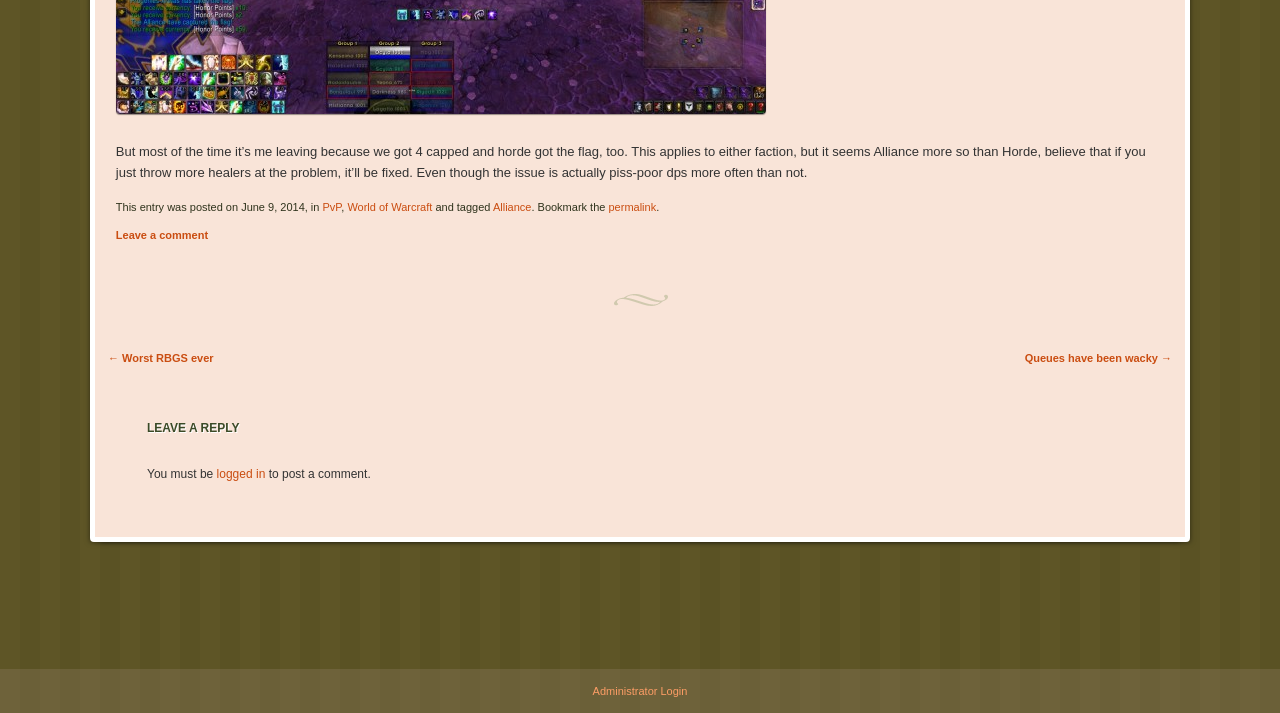Please give a short response to the question using one word or a phrase:
What is the topic of the blog post?

PvP in World of Warcraft